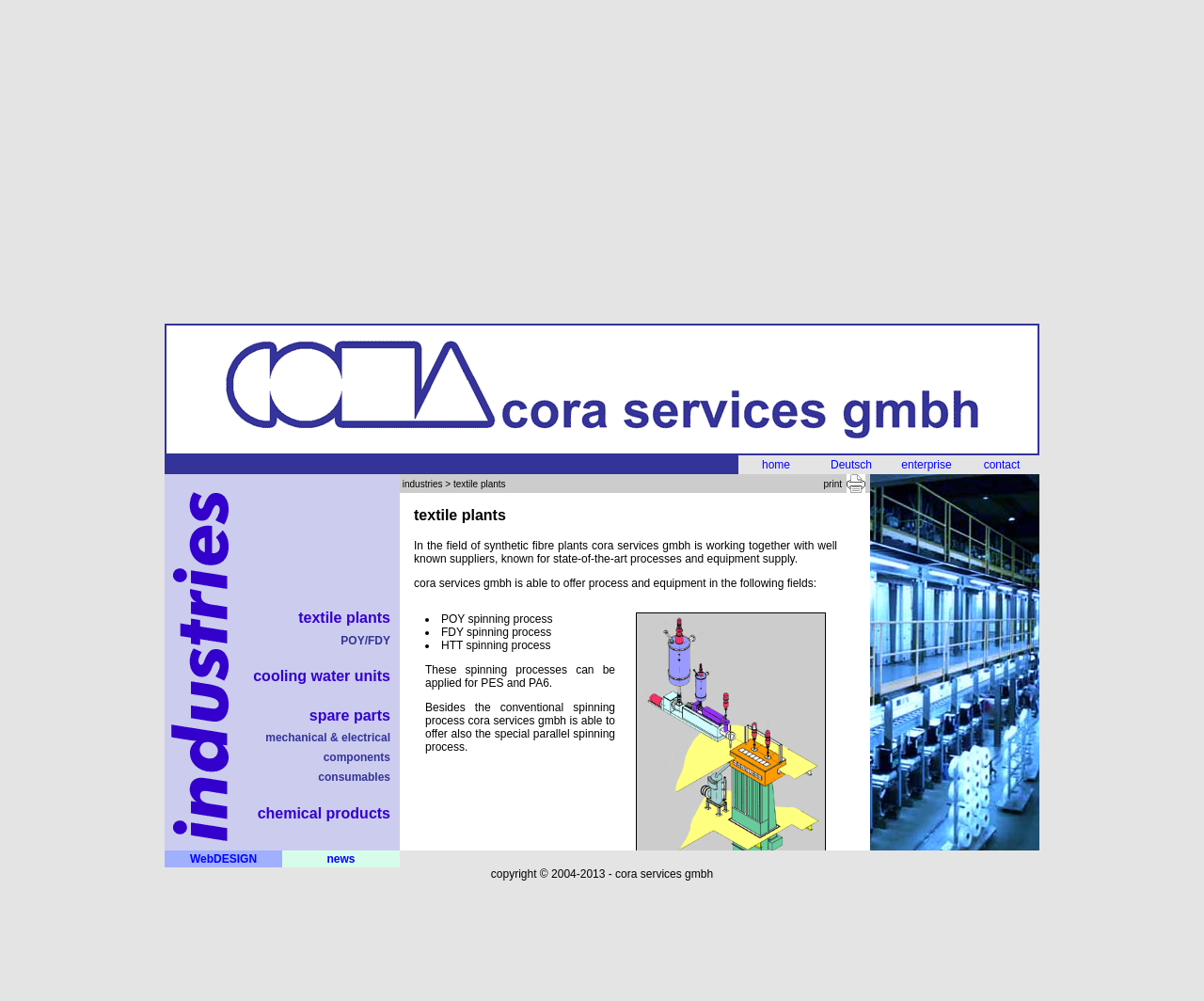What is the company name?
Give a single word or phrase answer based on the content of the image.

Cora Services GmbH